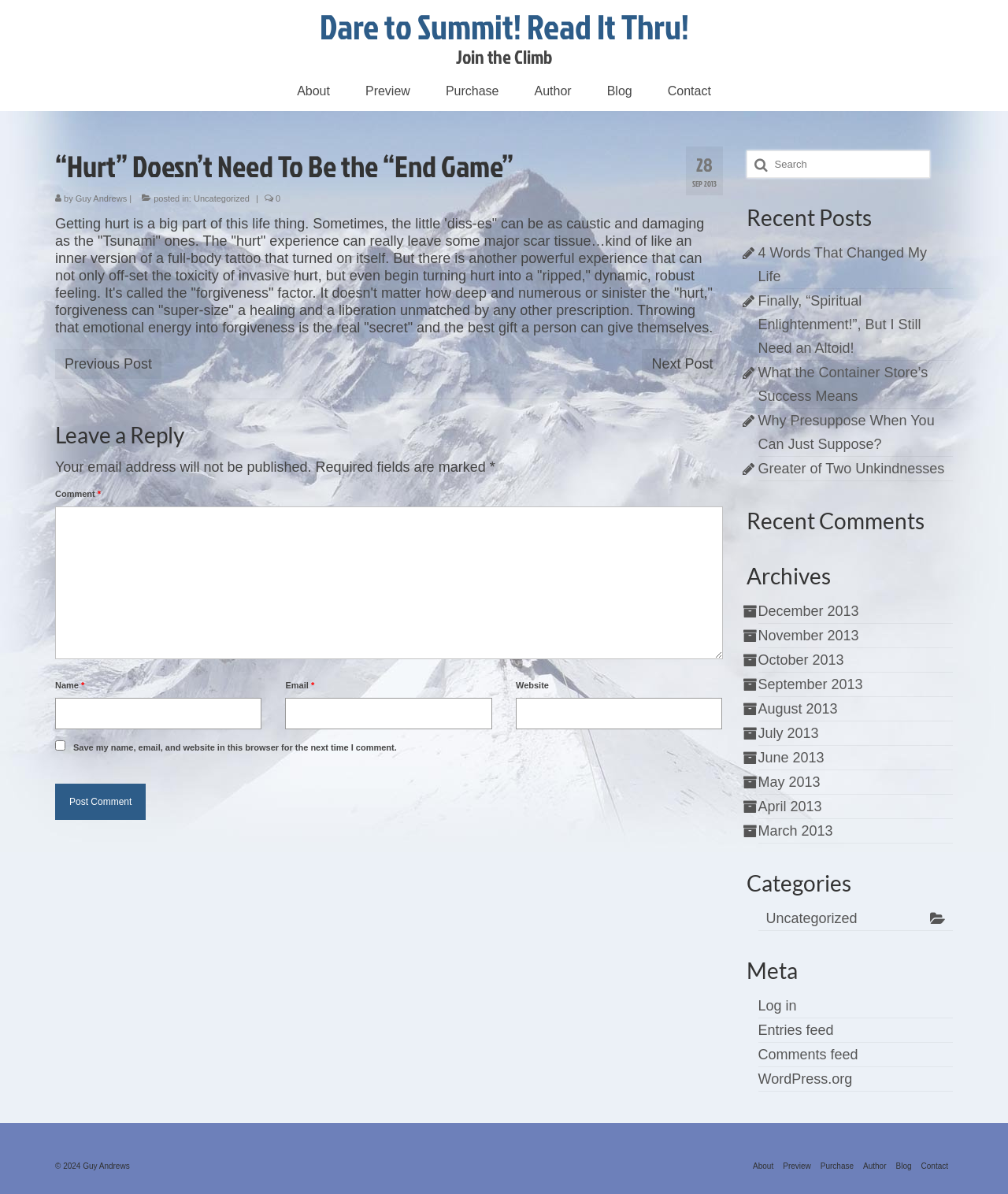What is the date of the article?
Can you offer a detailed and complete answer to this question?

I found the date of the article by looking at the article section, where it says 'SEP 2013' next to the number '28'.